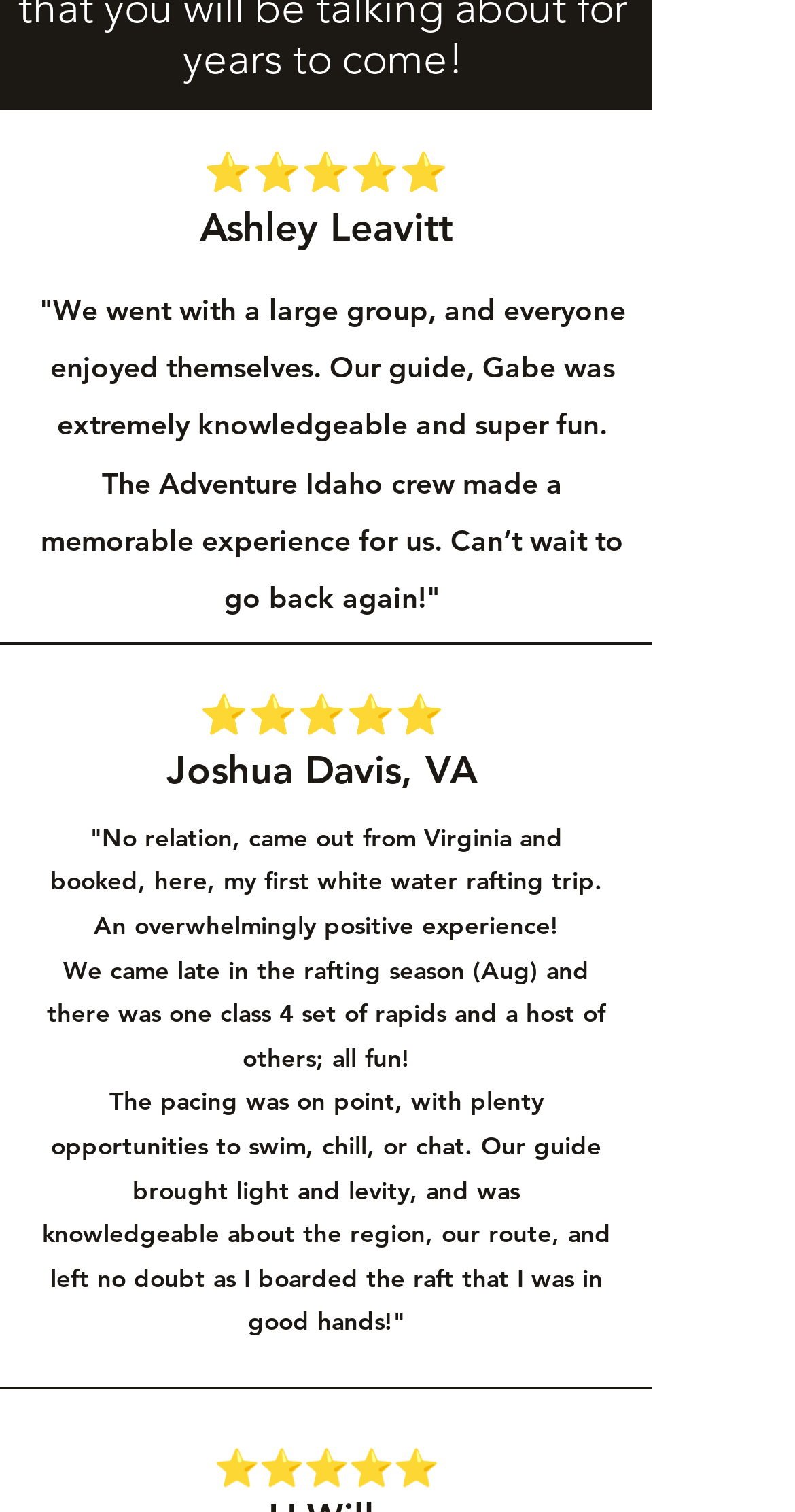Determine the bounding box coordinates for the area that needs to be clicked to fulfill this task: "Click on Joshua Davis's review". The coordinates must be given as four float numbers between 0 and 1, i.e., [left, top, right, bottom].

[0.209, 0.494, 0.601, 0.525]